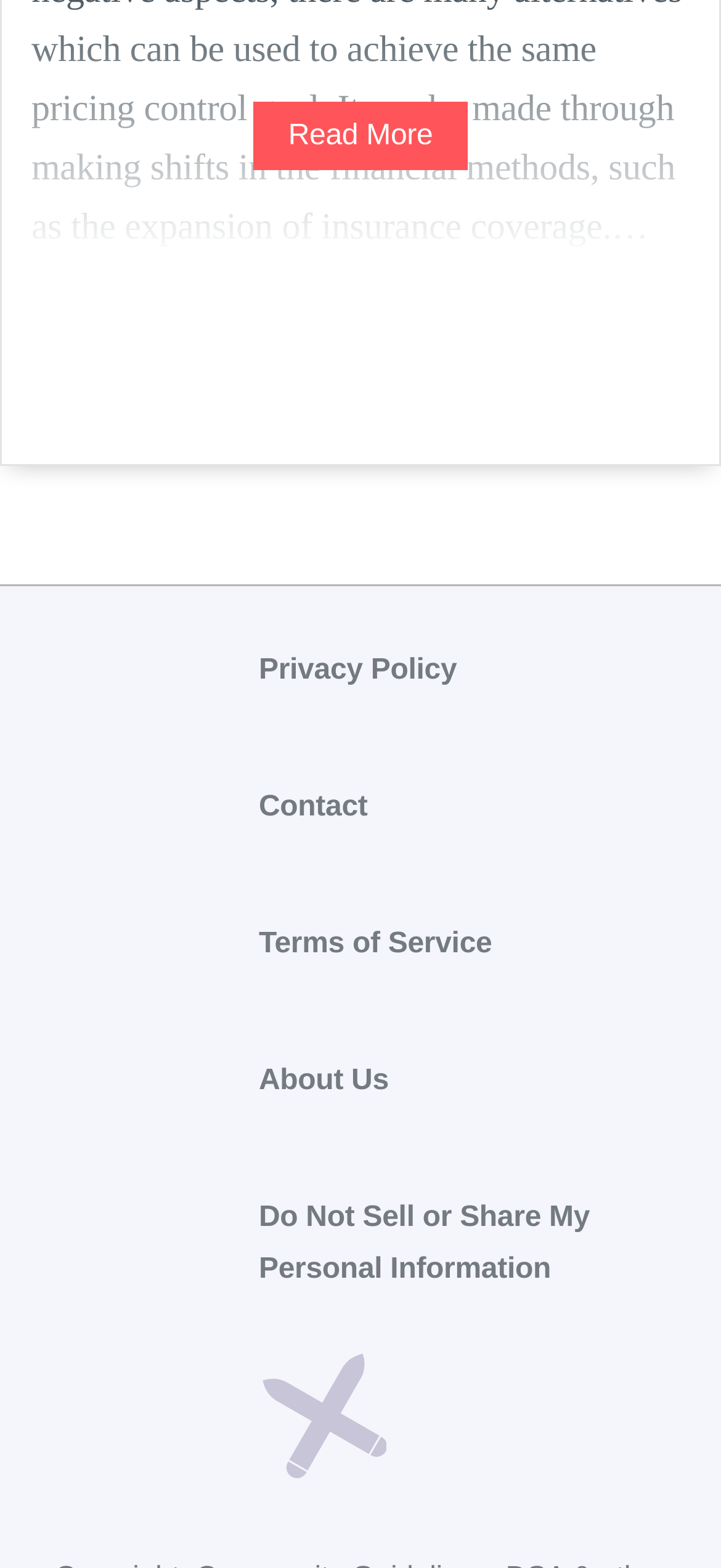What is the text of the first link?
Examine the screenshot and reply with a single word or phrase.

Read More